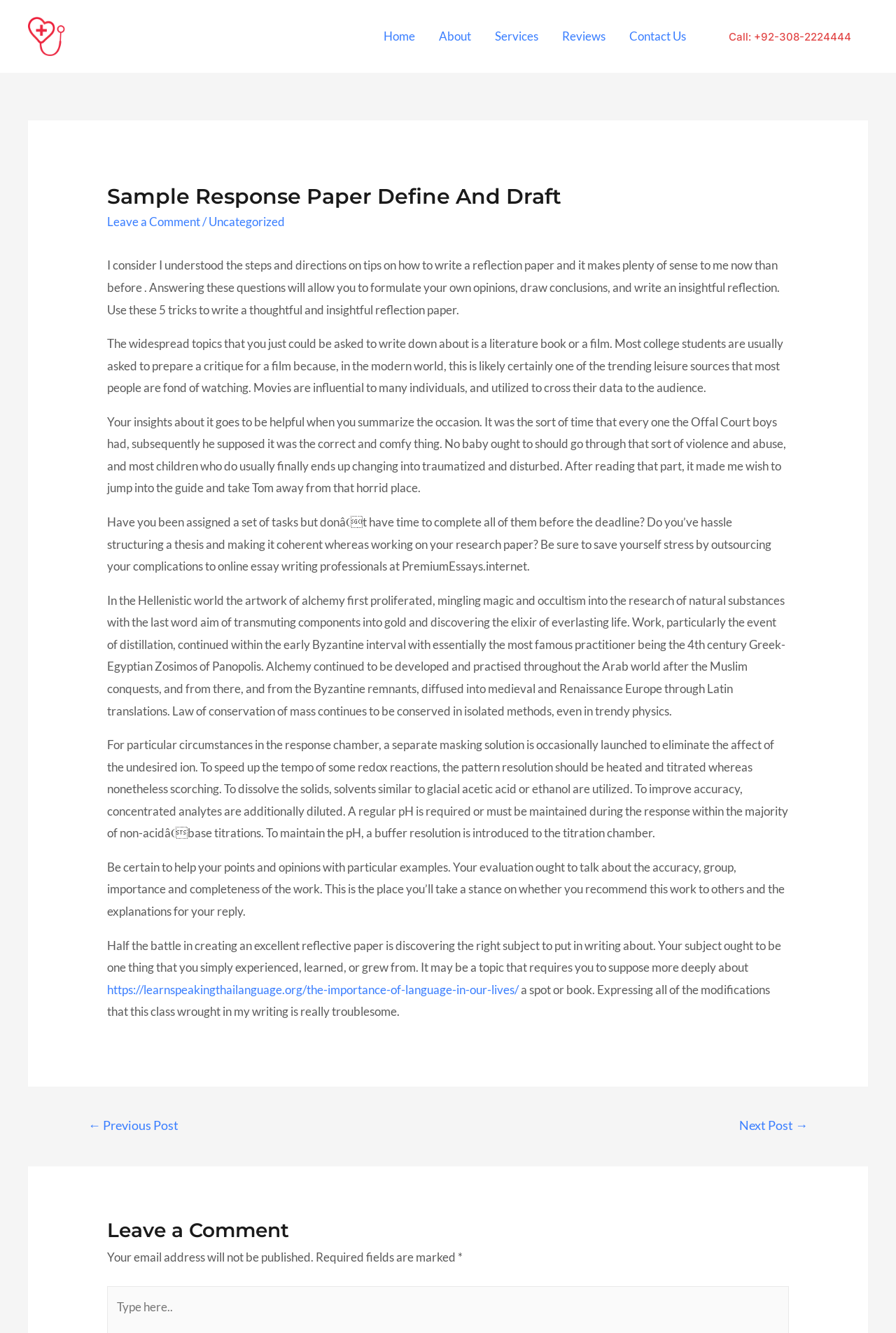What is the name of the hospital?
Based on the content of the image, thoroughly explain and answer the question.

The name of the hospital can be found in the top-left corner of the webpage, where it is written as 'Samdani Hospital' in the logo and also as a link.